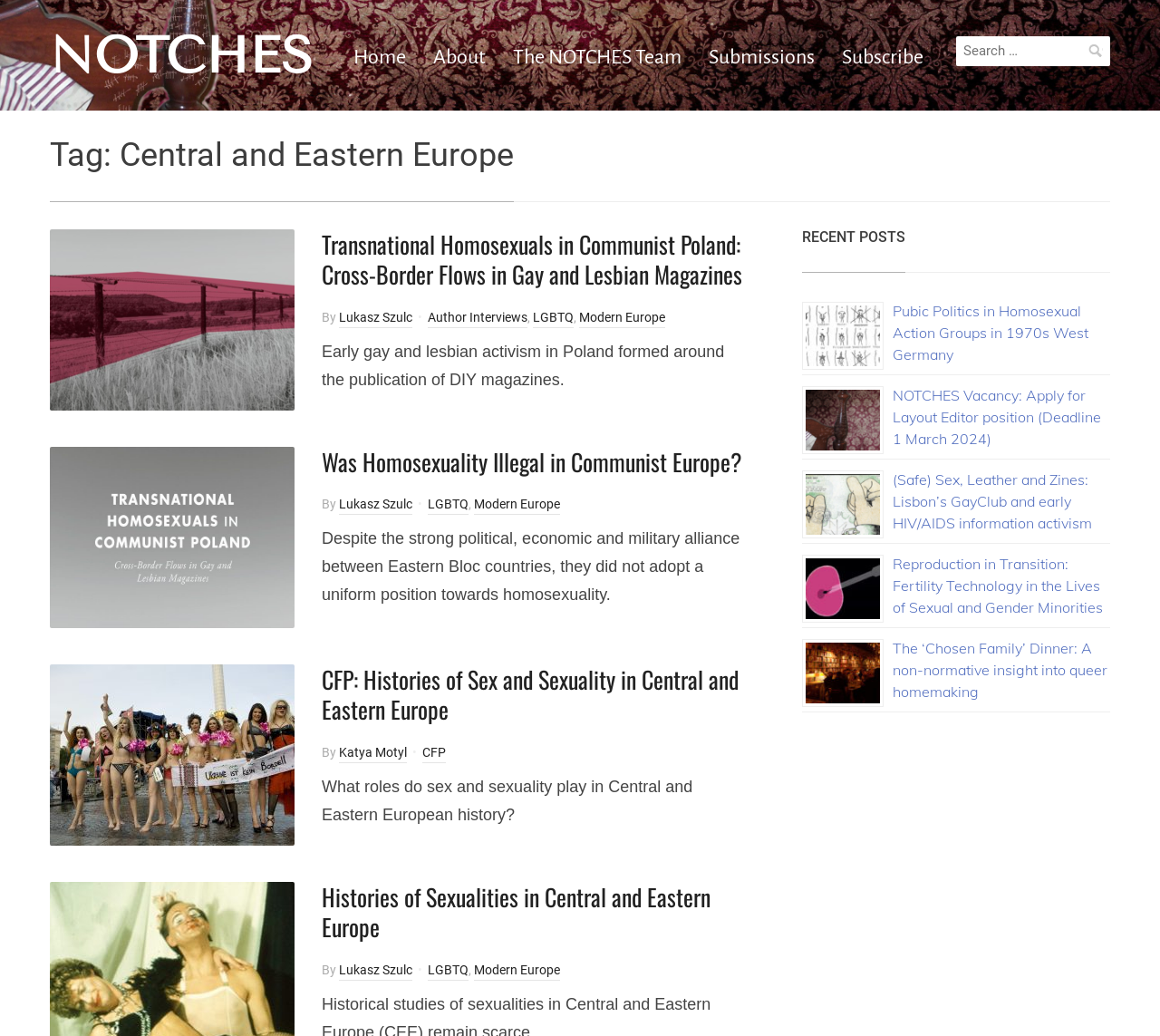Analyze the image and deliver a detailed answer to the question: What is the category of the article 'CFP: Histories of Sex and Sexuality in Central and Eastern Europe'?

I looked at the article element [124] and found the link 'CFP: Histories of Sex and Sexuality in Central and Eastern Europe' inside it, which is categorized as 'CFP'.